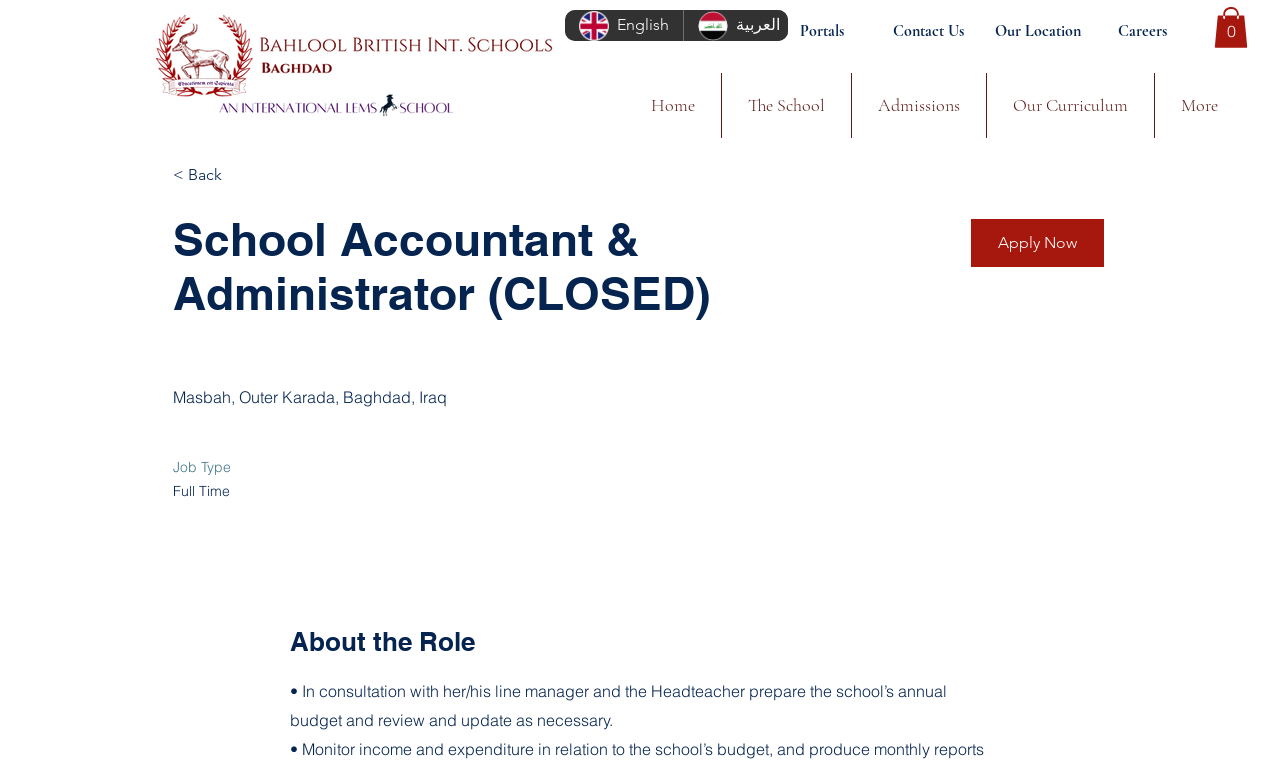What is the job type of the School Accountant & Administrator?
Provide a short answer using one word or a brief phrase based on the image.

Full Time